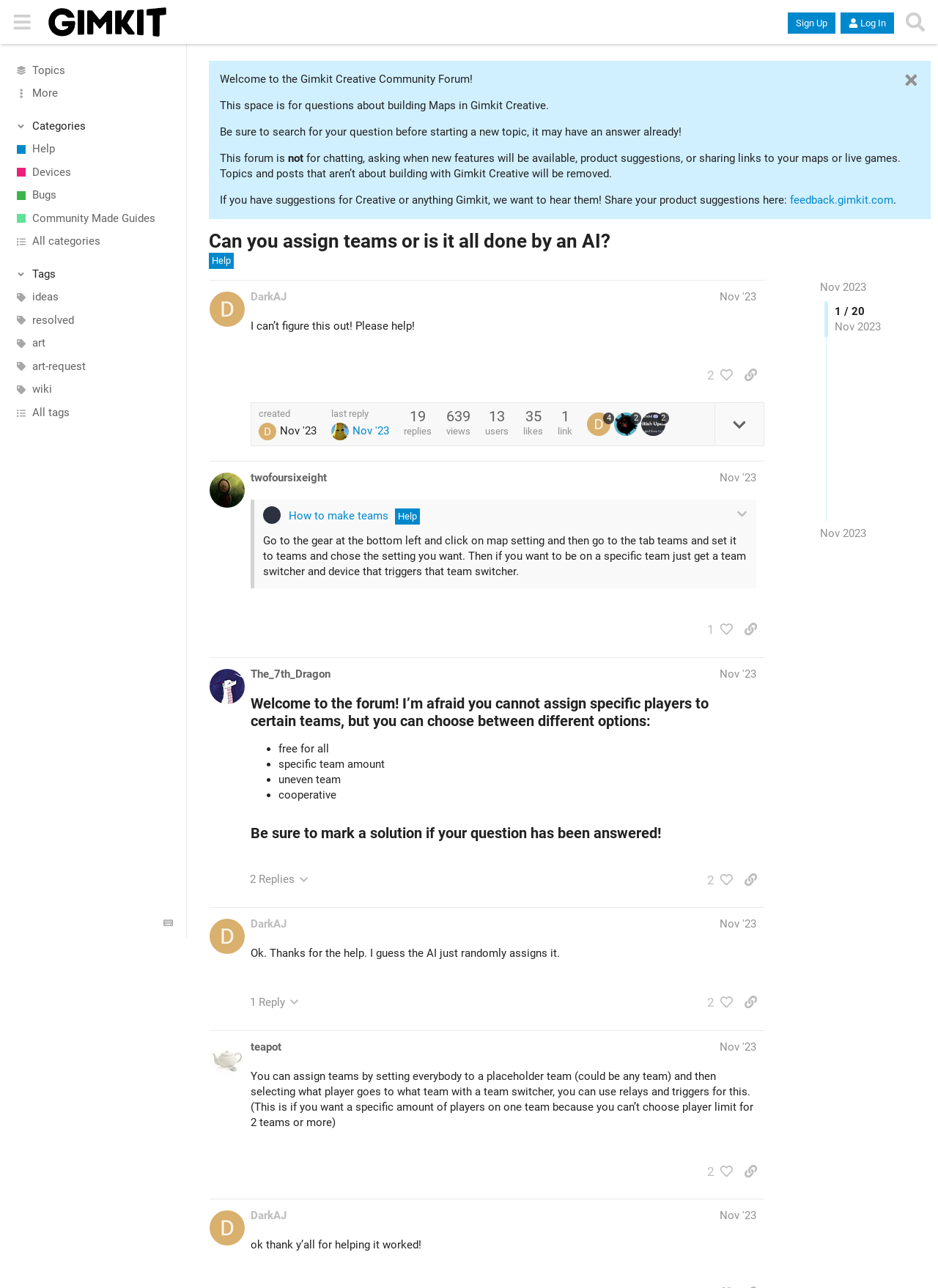Produce an extensive caption that describes everything on the webpage.

This webpage is a forum discussion page on the Gimkit Creative Community Forum. At the top, there is a header section with a button to hide the sidebar, a link to Gimkit Creative, and buttons to sign up and log in. On the right side of the header, there is a search button and a button with a dropdown menu.

Below the header, there is a sidebar with various links, including Topics, More, Categories, Help, Devices, Bugs, Community Made Guides, and All categories. Each of these links has an accompanying image. There are also links to specific tags, such as ideas, resolved, art, and wiki, each with an image.

The main content area of the page is divided into two sections. The first section has a heading that reads "Welcome to the Gimkit Creative Community Forum!" and provides a brief introduction to the forum, including guidelines for posting. There is also a link to a feedback page.

The second section is a discussion thread, with a heading that reads "Can you assign teams or is it all done by an AI?" The thread has a post from a user named DarkAJ, who asks for help with a problem. The post has a timestamp and a button to like the post. Below the post, there are buttons to share a link to the post and to expand the topic details. There is also information about the post, including the number of replies, views, users, likes, and a link to the original post.

Below the first post, there is a second post from a user named twofoursixeight, which is not fully visible on the page. The page also has pagination links at the bottom, indicating that there are more posts in the thread.